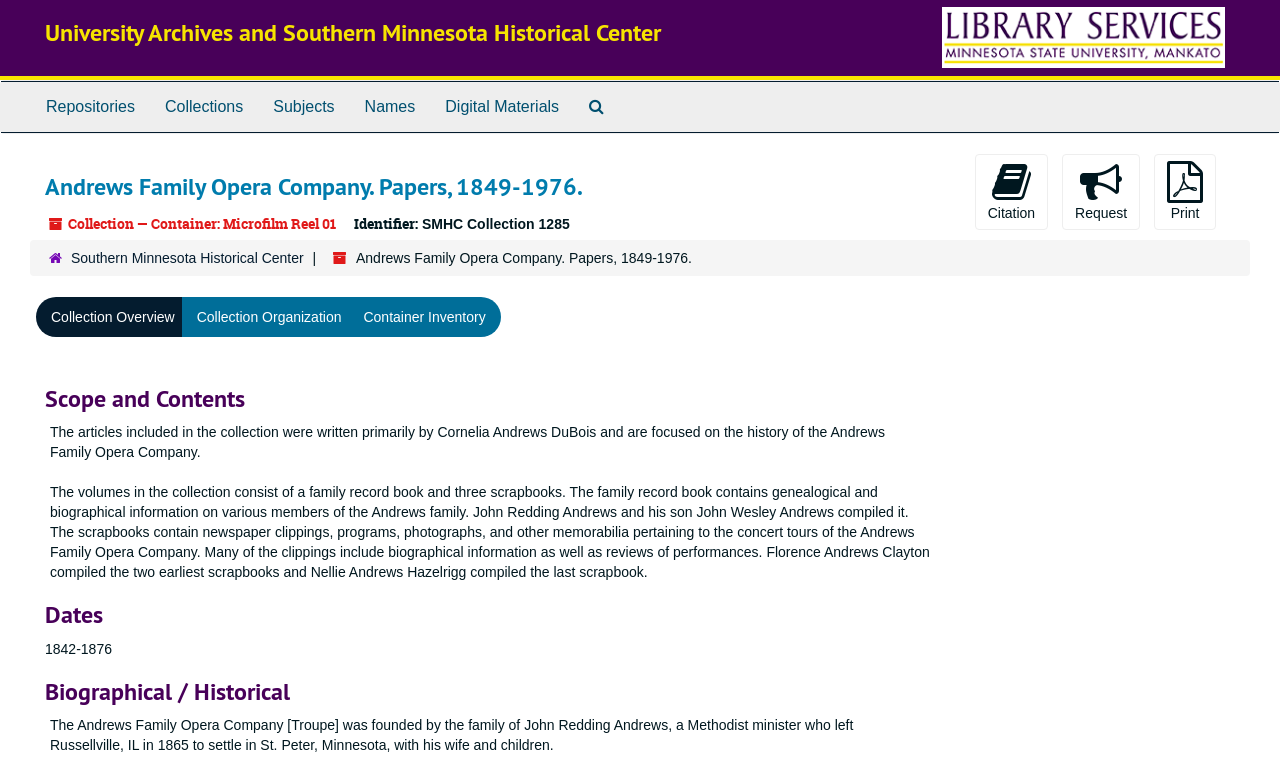Determine the bounding box coordinates of the element's region needed to click to follow the instruction: "Request the collection". Provide these coordinates as four float numbers between 0 and 1, formatted as [left, top, right, bottom].

[0.83, 0.202, 0.891, 0.301]